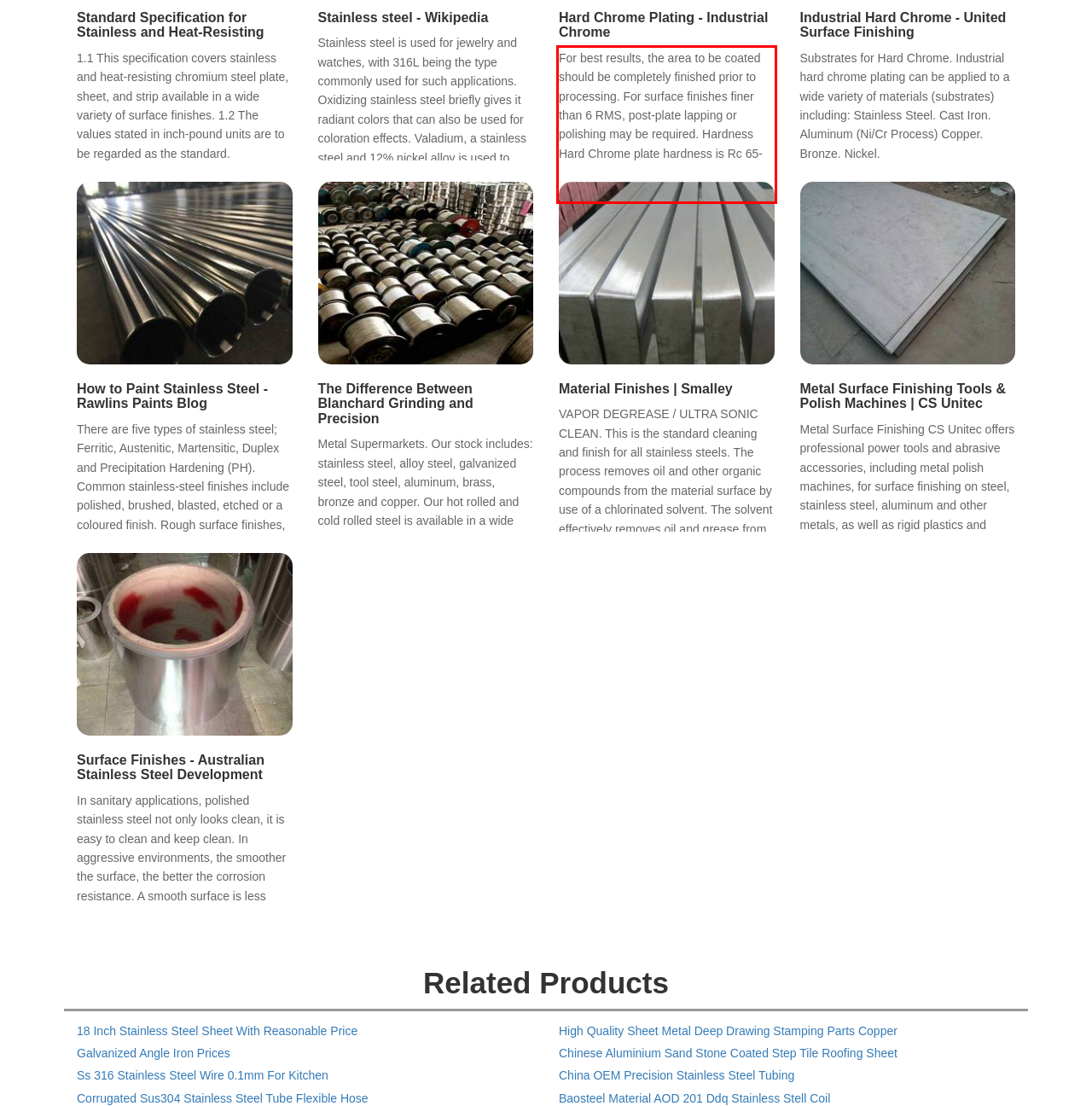Identify and extract the text within the red rectangle in the screenshot of the webpage.

For best results, the area to be coated should be completely finished prior to processing. For surface finishes finer than 6 RMS, post-plate lapping or polishing may be required. Hardness Hard Chrome plate hardness is Rc 65-68, measured on a cross-section with an appropriate micro-hardness tester.